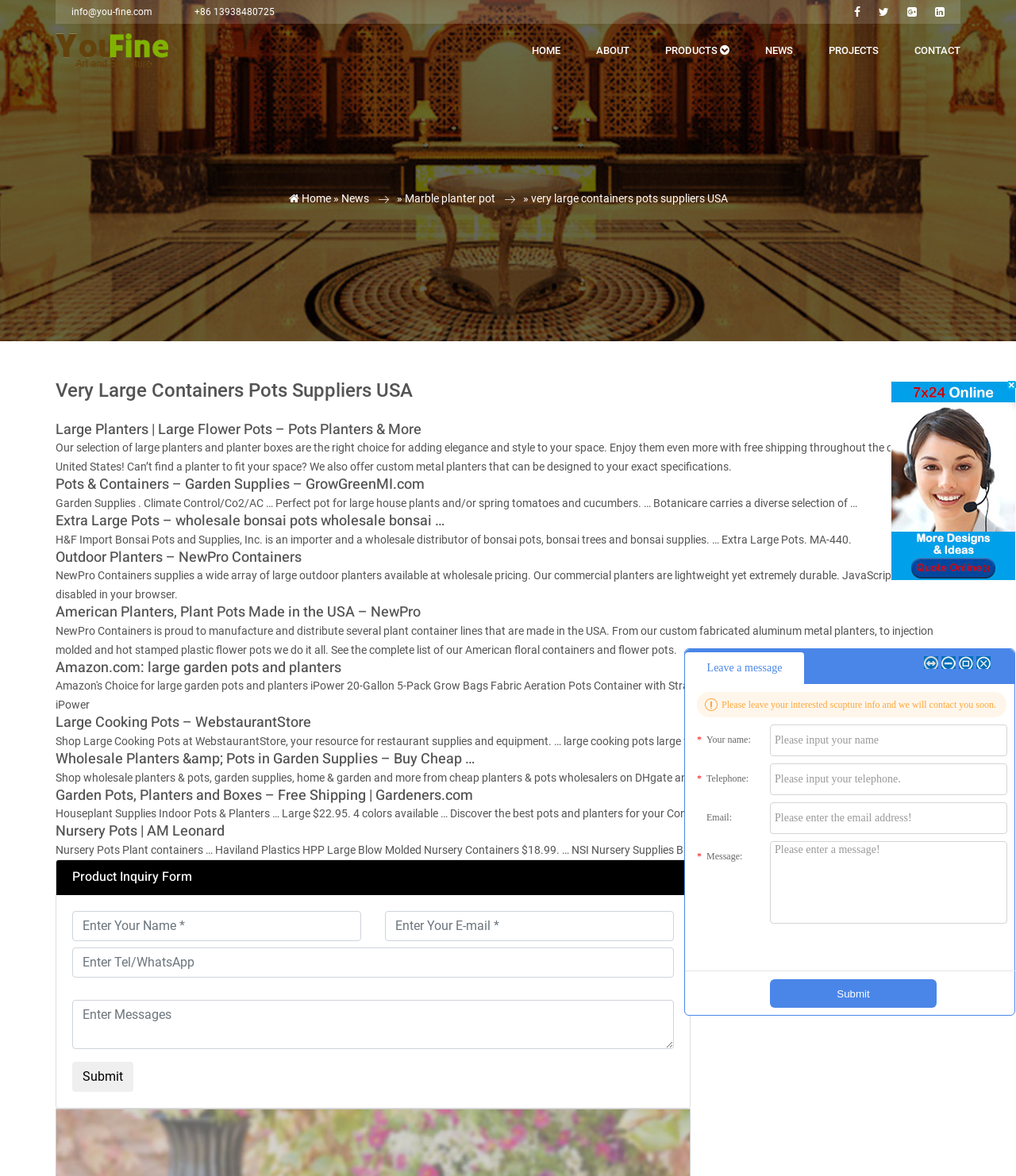What type of products does the company supply?
Based on the image content, provide your answer in one word or a short phrase.

Large containers and pots